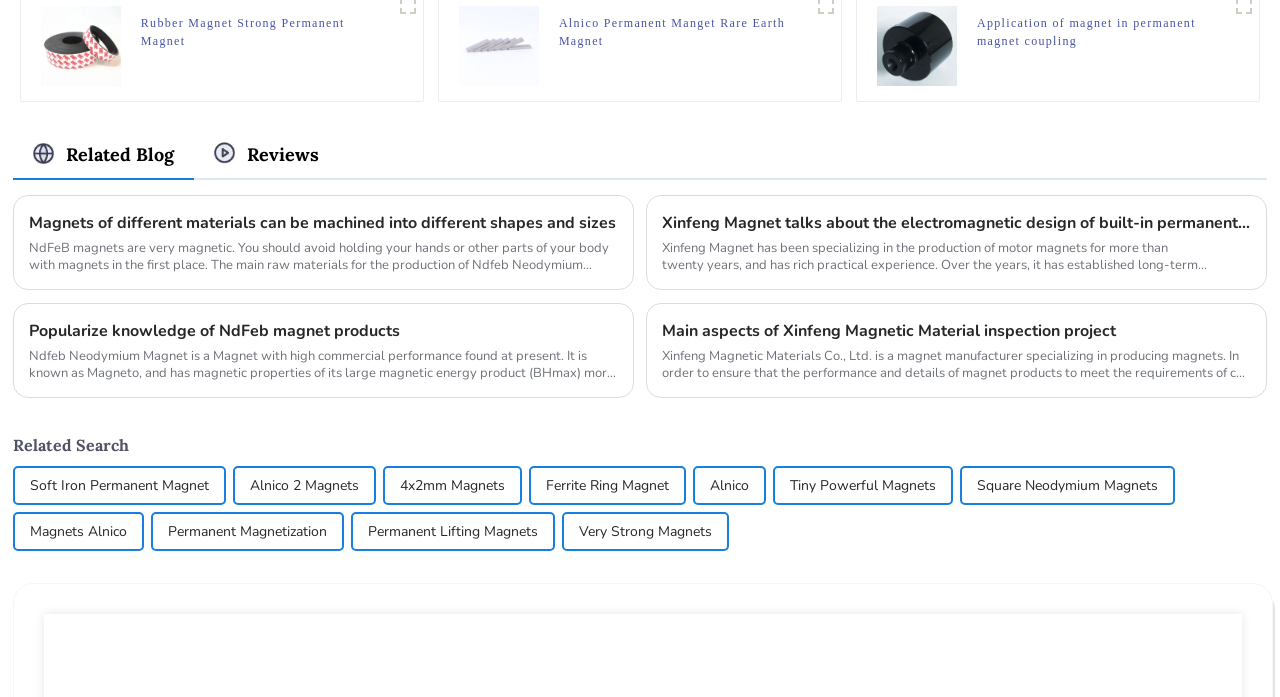Show the bounding box coordinates of the element that should be clicked to complete the task: "Read more about 'There is no such thing as a “UK national security number”'".

None